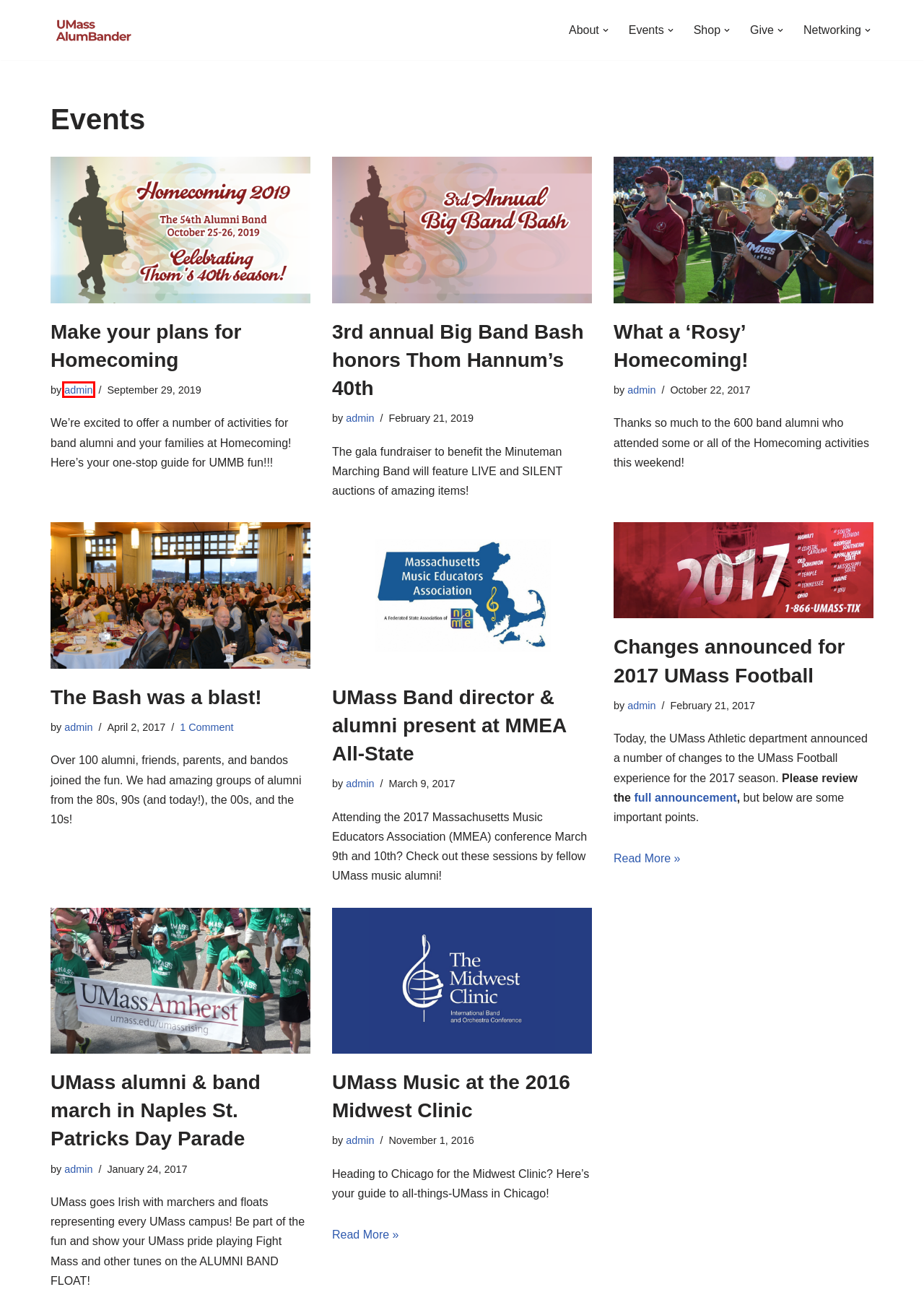Observe the webpage screenshot and focus on the red bounding box surrounding a UI element. Choose the most appropriate webpage description that corresponds to the new webpage after clicking the element in the bounding box. Here are the candidates:
A. Give – UMass AlumBander
B. UMass alumni & band march in Naples St. Patricks Day Parade – UMass AlumBander
C. Changes announced for 2017 UMass Football – UMass AlumBander
D. Homecoming 2023 – UMass AlumBander
E. UMass Music at the 2016 Midwest Clinic – UMass AlumBander
F. admin – UMass AlumBander
G. Career Network – UMass AlumBander
H. UMass Band director & alumni present at MMEA All-State – UMass AlumBander

F